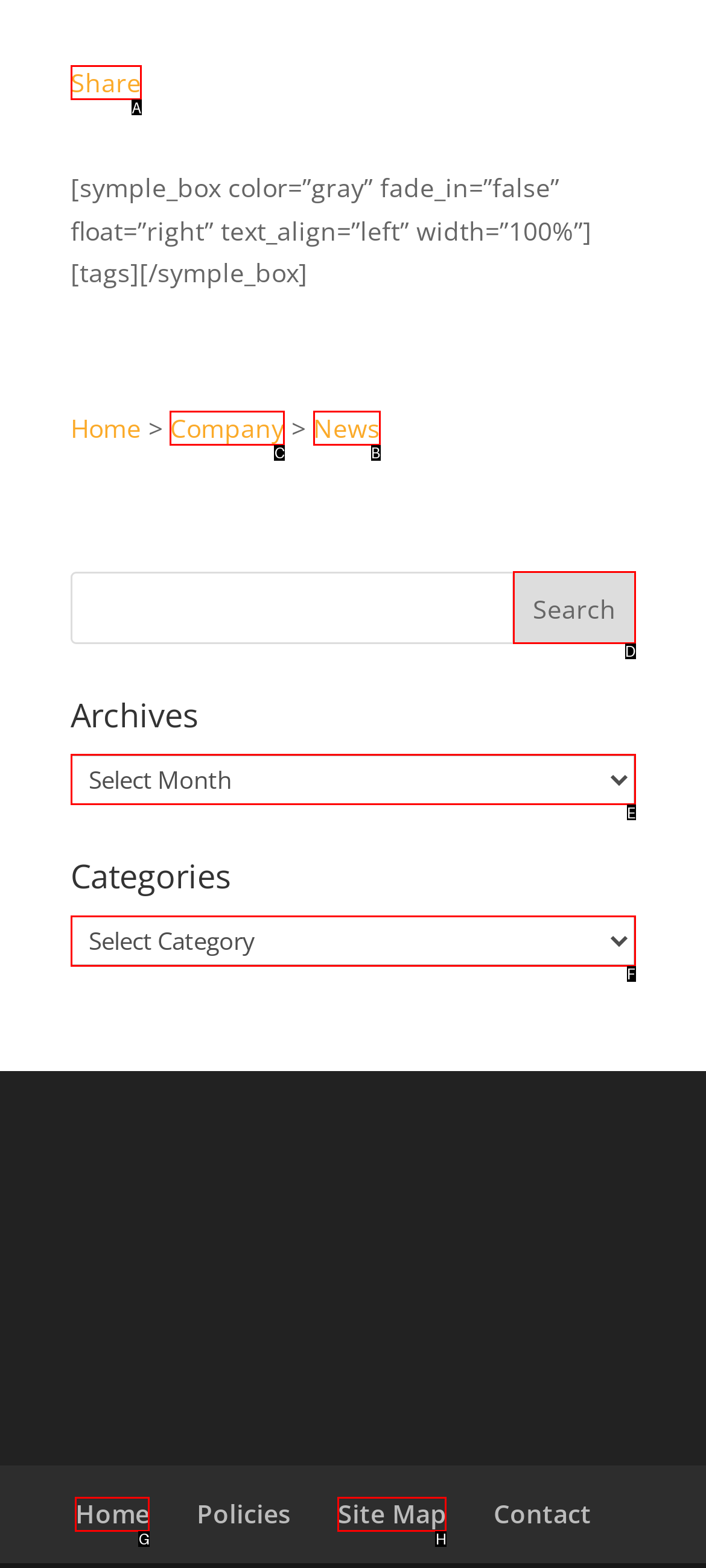Choose the letter of the UI element necessary for this task: View Company page
Answer with the correct letter.

C